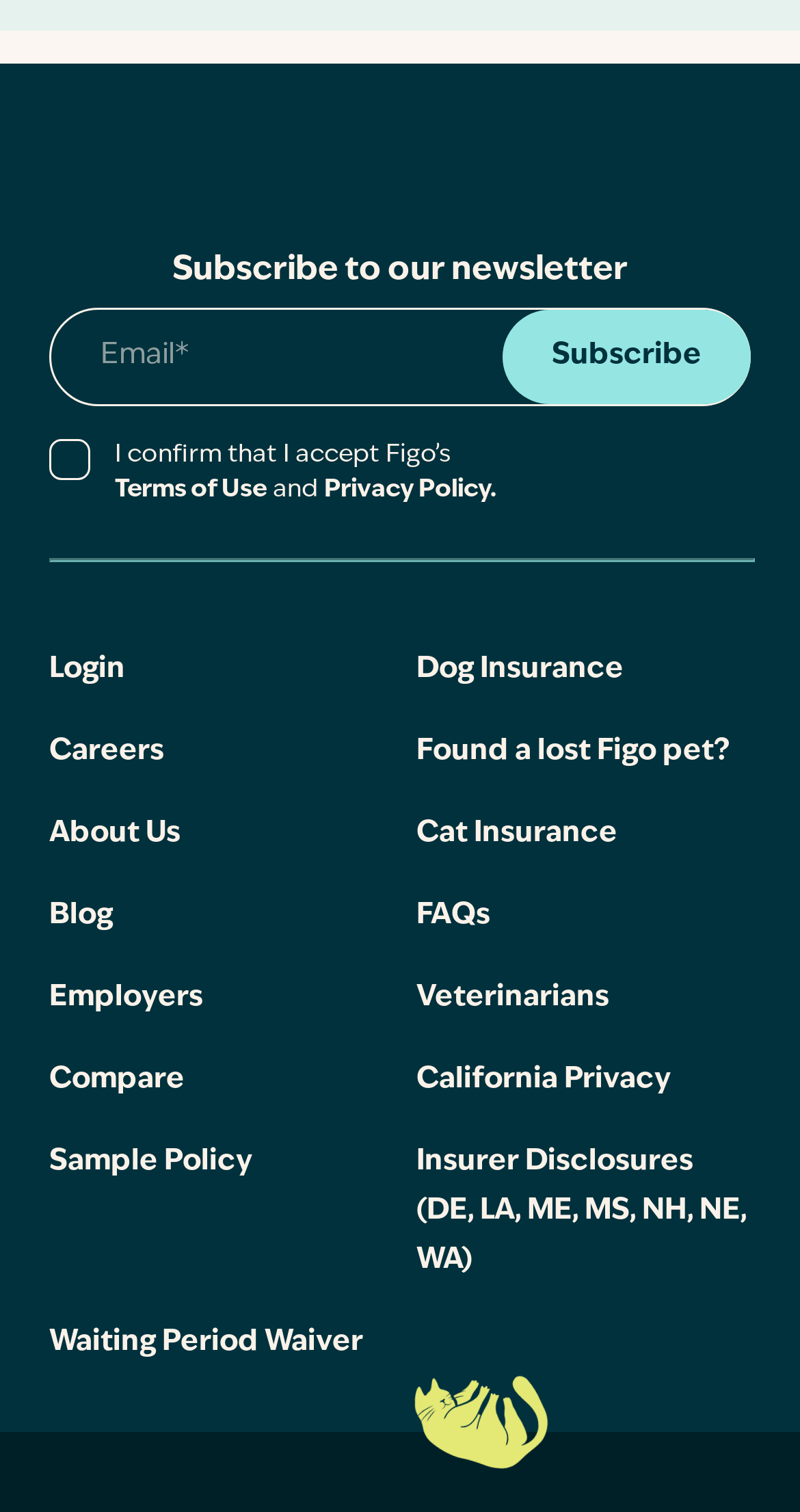Based on what you see in the screenshot, provide a thorough answer to this question: What is the position of the 'Subscribe' button?

The 'Subscribe' button is located at the bottom right of the webpage, with a bounding box coordinate of [0.628, 0.205, 0.938, 0.267], which indicates its position relative to other elements on the webpage.